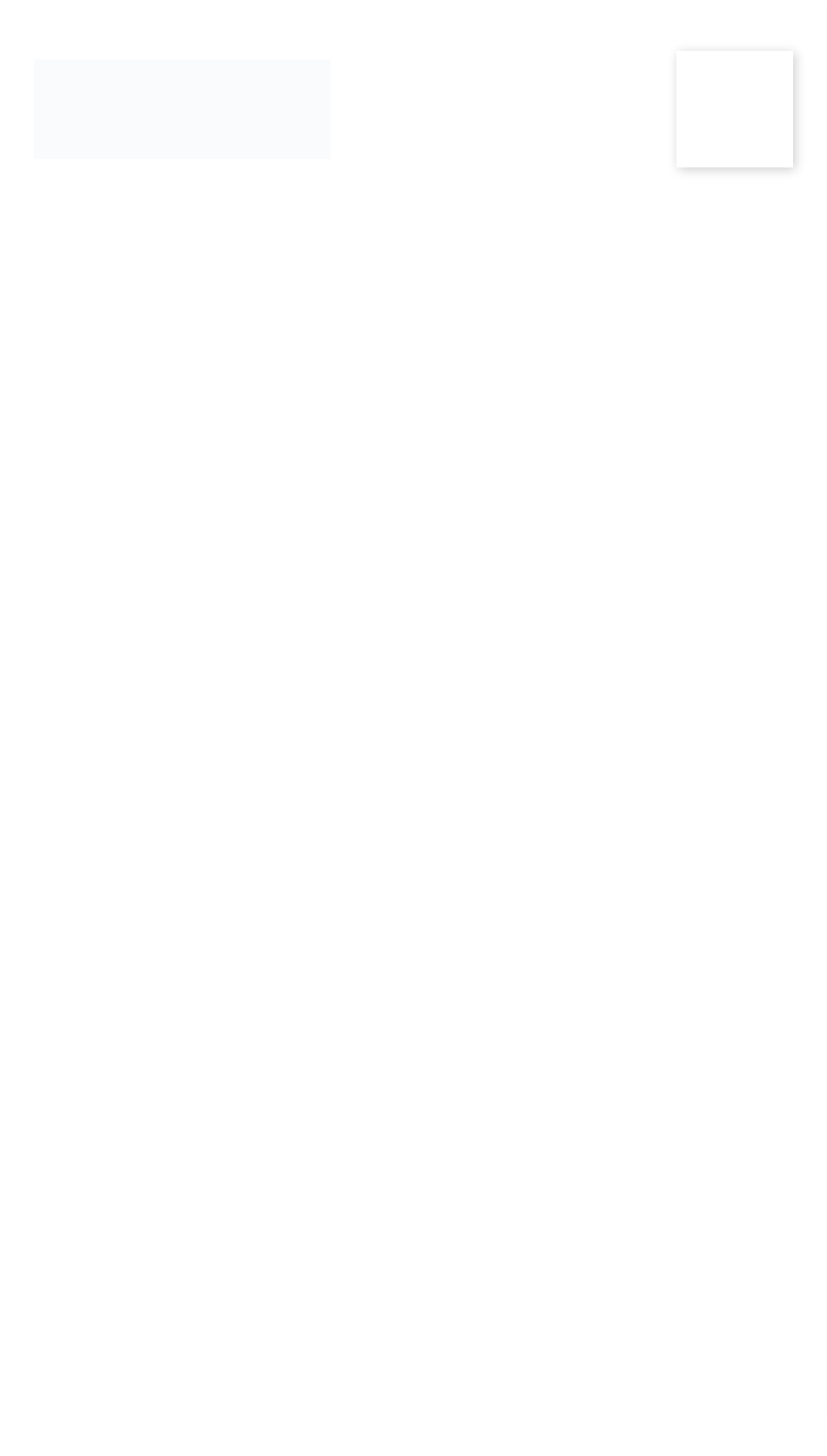Refer to the screenshot and answer the following question in detail:
What is the duration of the fishing charter?

The webpage has a heading 'FULL DAY FISHING CHARTERS' and a description 'Experience a full day of exciting fishing on Lake Tahoe', suggesting that the fishing charter is a full-day activity.